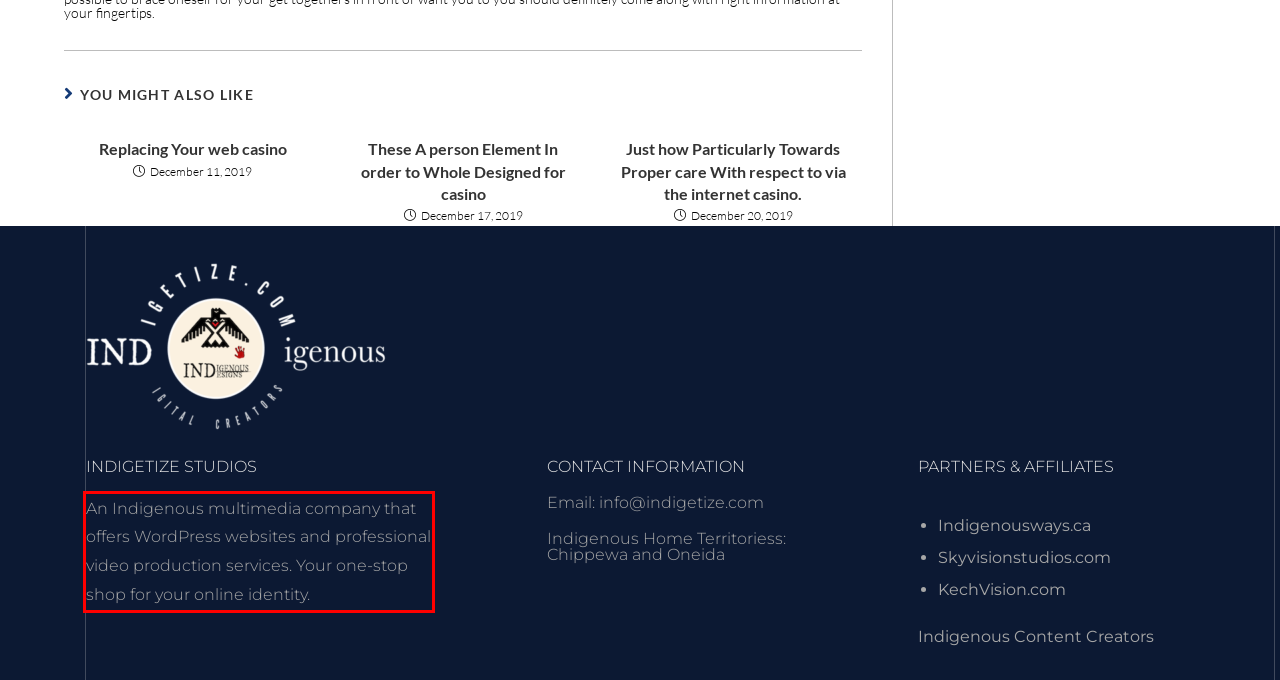You have a screenshot with a red rectangle around a UI element. Recognize and extract the text within this red bounding box using OCR.

An Indigenous multimedia company that offers WordPress websites and professional video production services. Your one-stop shop for your online identity.